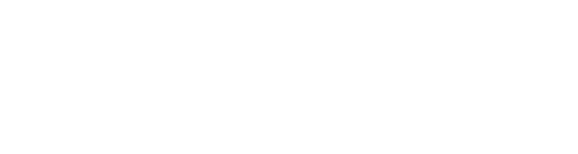Elaborate on the image with a comprehensive description.

The image features the logo of LATICRETE, a prominent manufacturer in the construction industry, known for its innovative solutions for tile and stone installation. This iconic logo embodies the brand's commitment to quality and excellence, reflecting its extensive experience and leadership in providing premium installation systems for various construction applications. The visual design emphasizes professionalism and reliability, which are key attributes associated with LATICRETE's long-standing reputation within the industry.